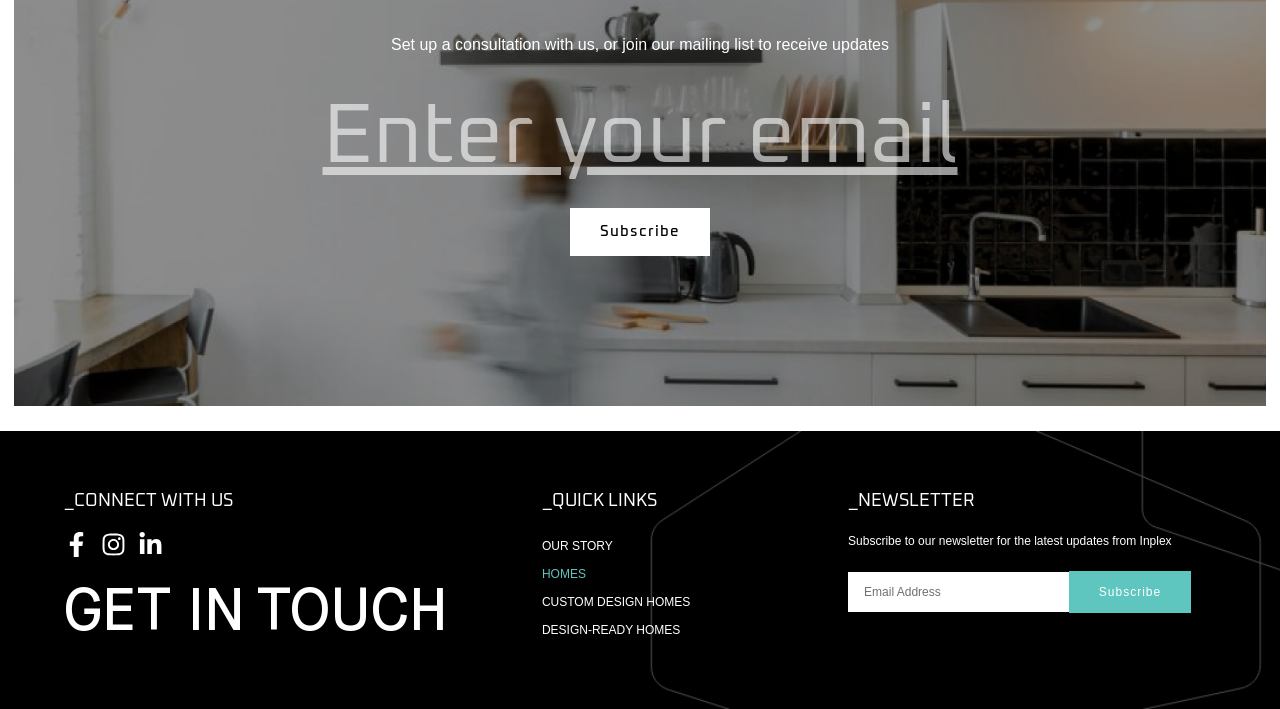Provide a short, one-word or phrase answer to the question below:
What is the purpose of the button at the bottom?

Subscribe